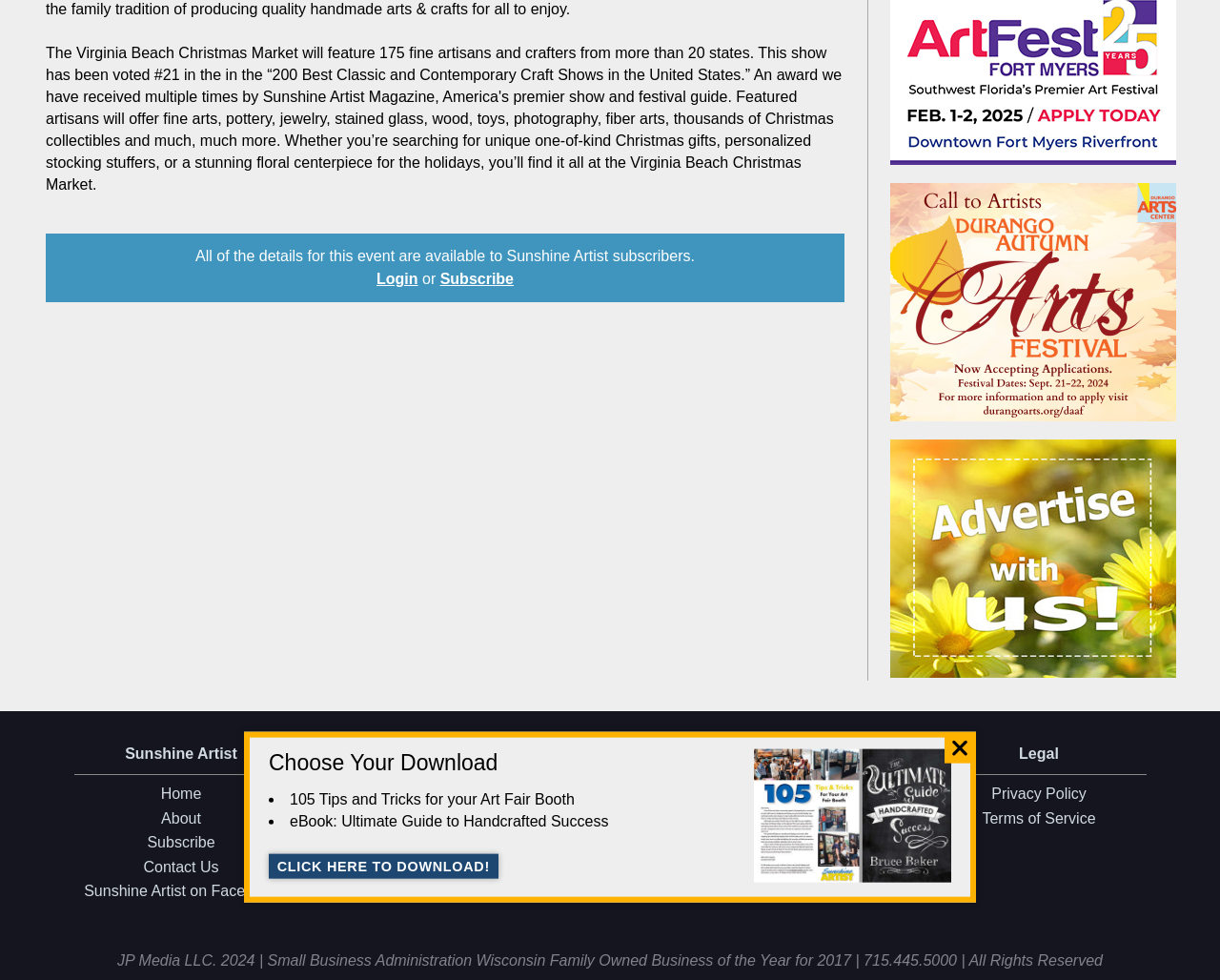Determine the bounding box for the described UI element: "Contact Us".

[0.031, 0.872, 0.266, 0.897]